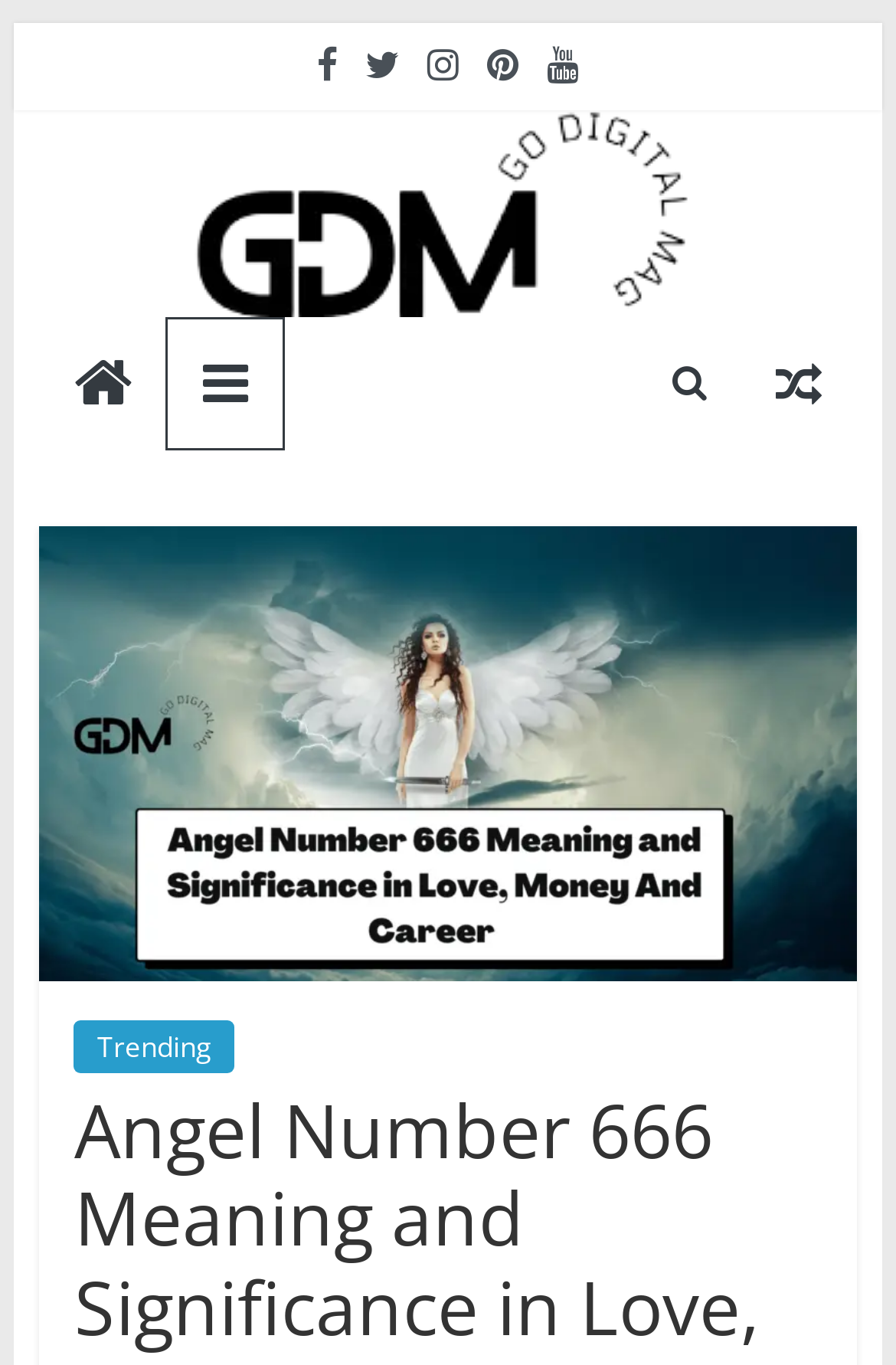Answer the following inquiry with a single word or phrase:
What is the tagline of the website?

Unleashing the Power of Digital: Your Source for Tech, Gadgets, and Beyond!